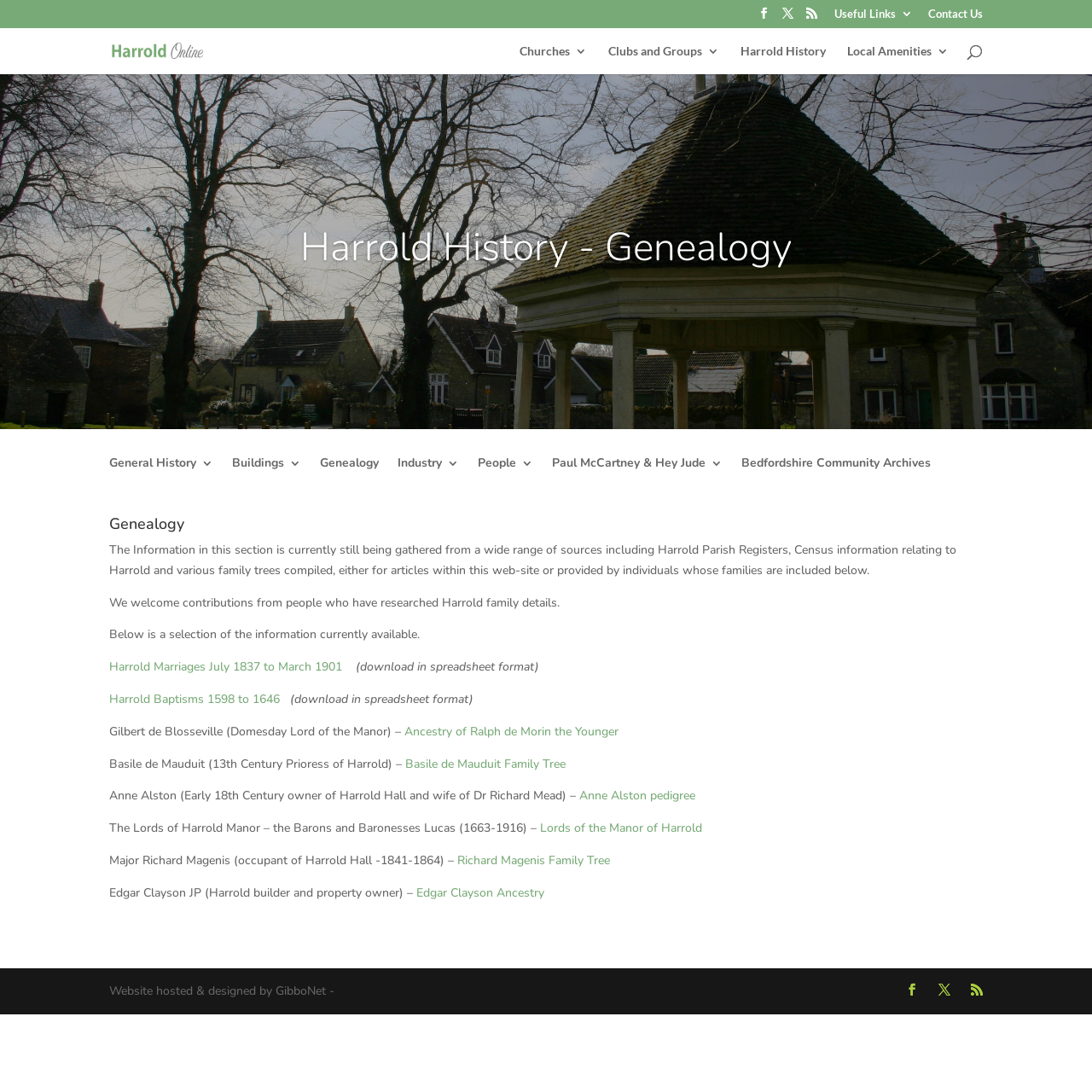Using the provided element description "Richard Magenis Family Tree", determine the bounding box coordinates of the UI element.

[0.419, 0.78, 0.559, 0.795]